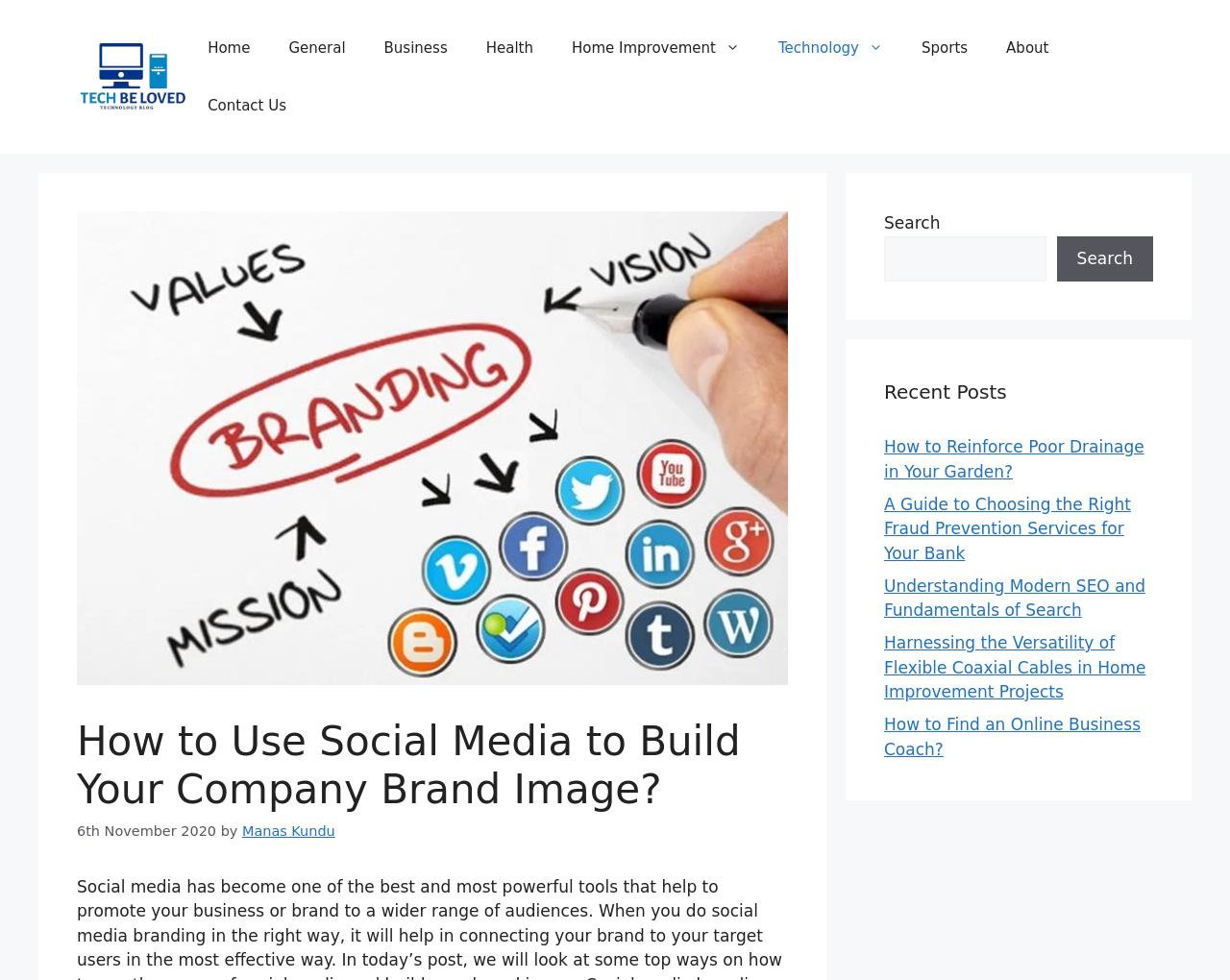Using the given description, provide the bounding box coordinates formatted as (top-left x, top-left y, bottom-right x, bottom-right y), with all values being floating point numbers between 0 and 1. Description: parent_node: Search name="s"

[0.719, 0.241, 0.851, 0.287]